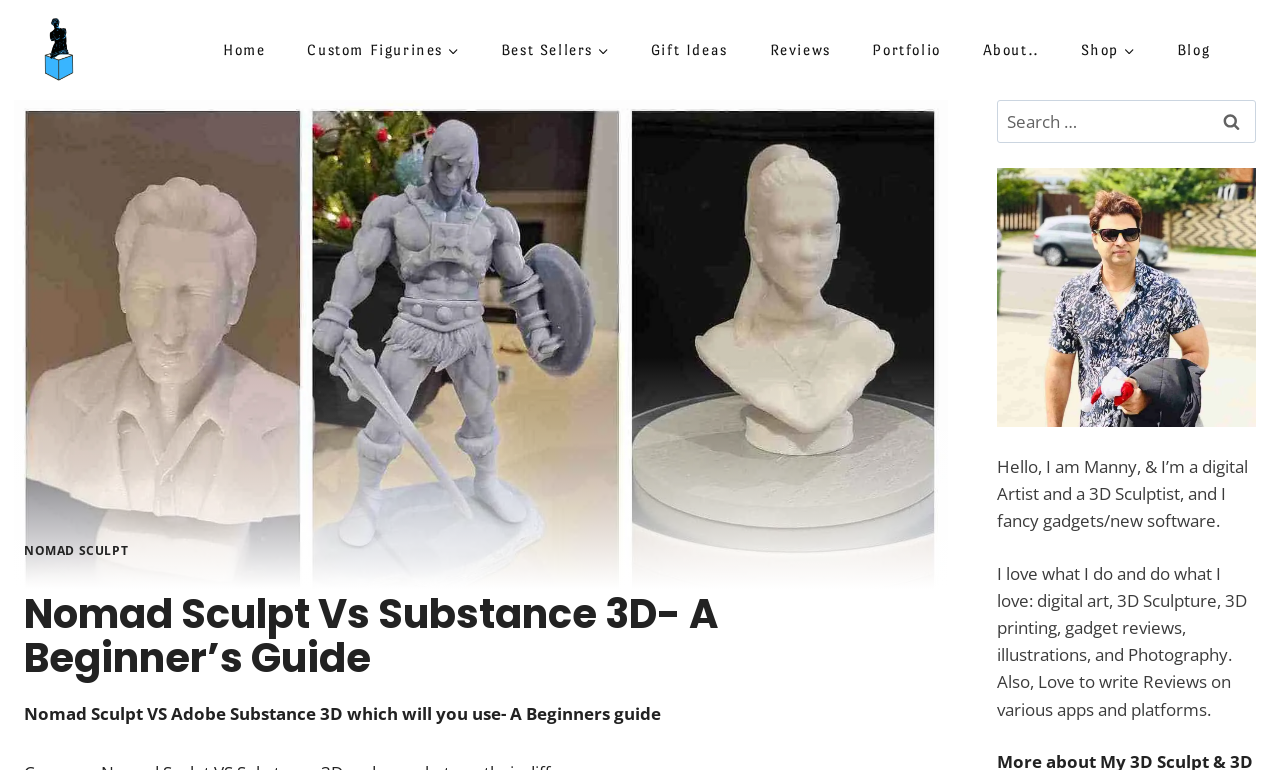Using the provided element description, identify the bounding box coordinates as (top-left x, top-left y, bottom-right x, bottom-right y). Ensure all values are between 0 and 1. Description: parent_node: Search for: value="Search"

[0.942, 0.13, 0.981, 0.185]